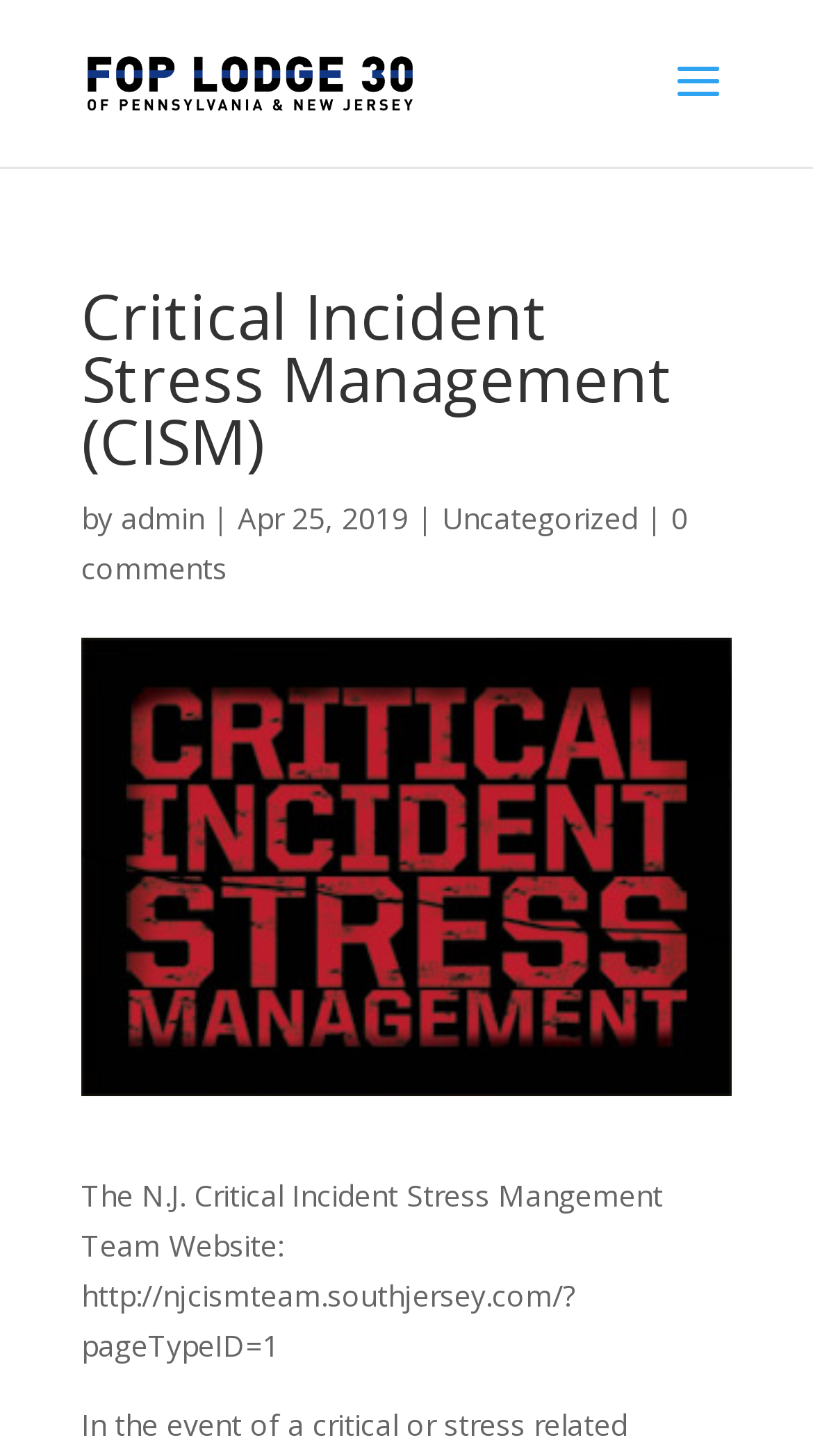How many comments does the webpage have?
Refer to the image and give a detailed answer to the question.

The number of comments on the webpage can be found in the middle of the webpage, where there is a link with the text '0 comments'.